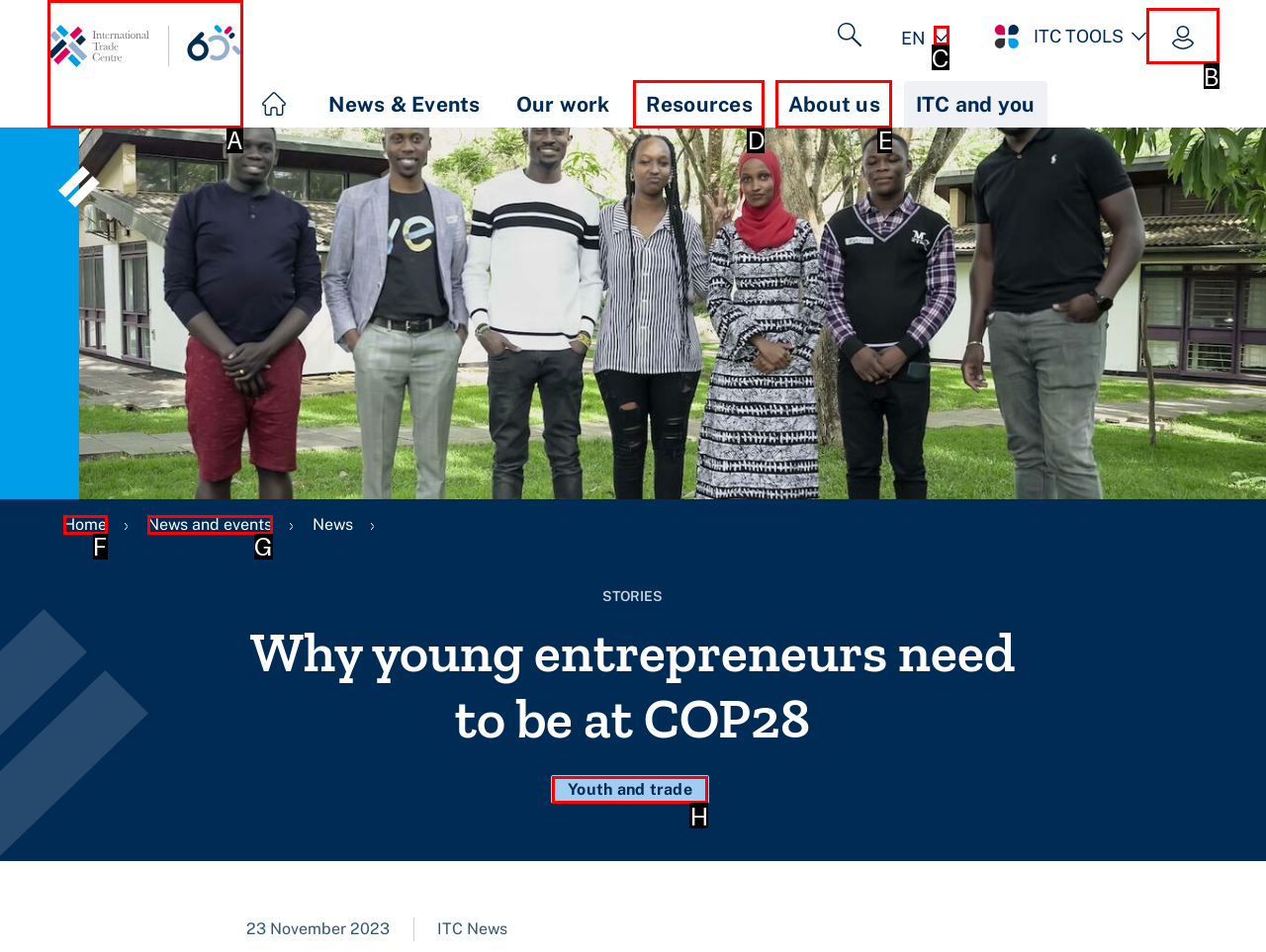Select the HTML element to finish the task: Read the 'Youth and trade' article Reply with the letter of the correct option.

H